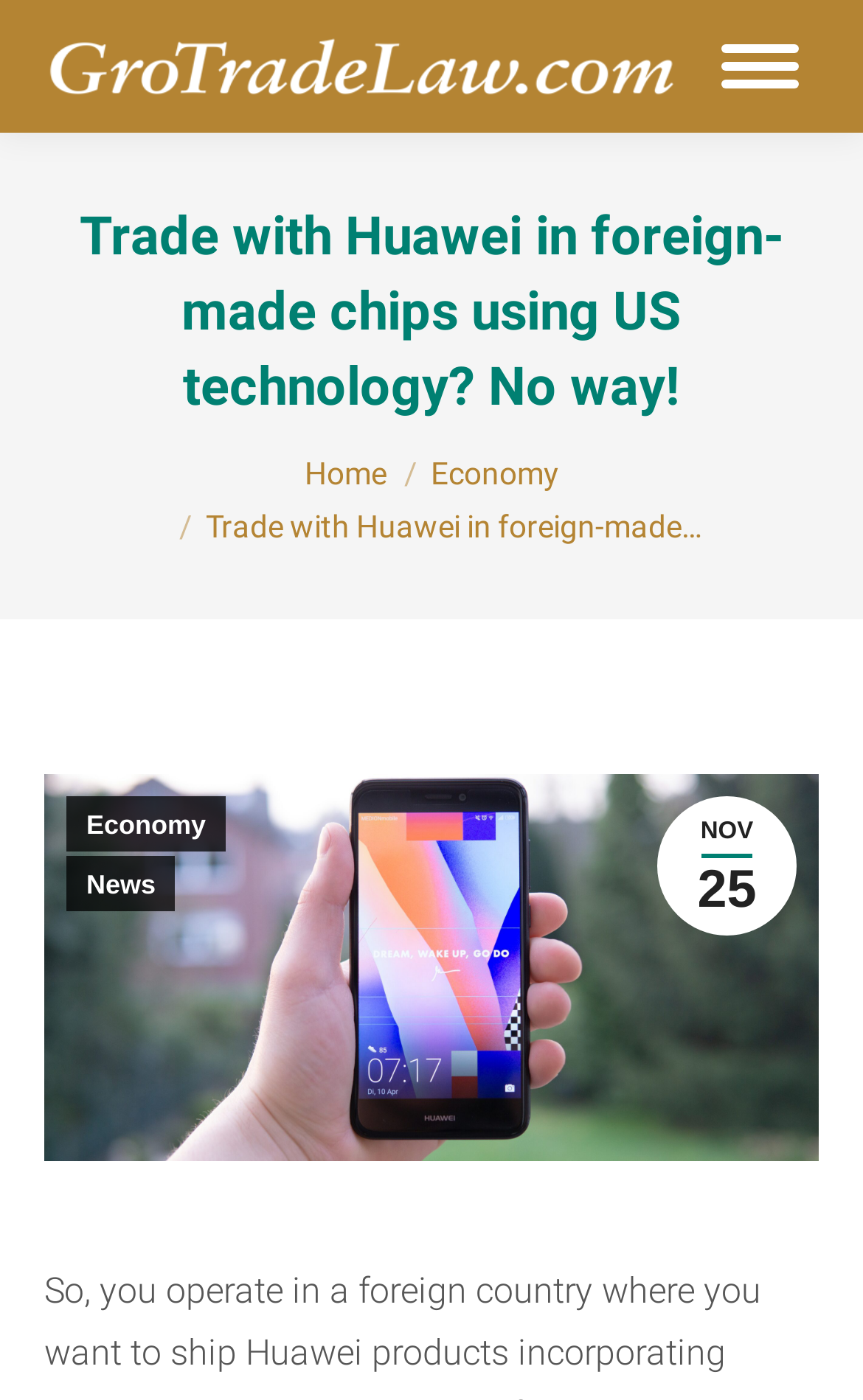Give a comprehensive overview of the webpage, including key elements.

The webpage appears to be a blog post or article from an International Trade Law Firm. At the top left corner, there is a link to the law firm's homepage, accompanied by the firm's logo, which is an image. Next to the logo, there is a heading that reads "Trade with Huawei in foreign-made chips using US technology? No way!".

Below the heading, there is a breadcrumb navigation menu that indicates the user's current location on the website, with the text "You are here:". This is followed by links to the "Home" and "Economy" sections of the website.

The main content of the webpage is a blog post or article, which is summarized as "Trade with Huawei in foreign-made…". This text is positioned below the navigation menu and spans across the width of the page. Within this content, there are links to related topics, including "NOV 25", "Economy", and "News".

On the right side of the page, there is a mobile menu icon, which is a link that allows users to access the website's menu on mobile devices. At the bottom of the page, there is a large image that takes up most of the width of the page.

Overall, the webpage appears to be a informative article or blog post from a law firm, with navigation menus and related links to other sections of the website.